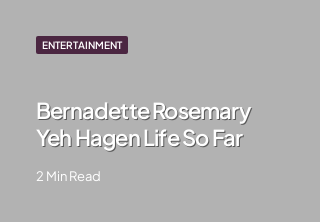How long does it take to read the article?
Give a detailed and exhaustive answer to the question.

According to the caption, the article promises a brief read, clocking in at just 2 minutes, making it accessible for those who seek quick yet engaging content.